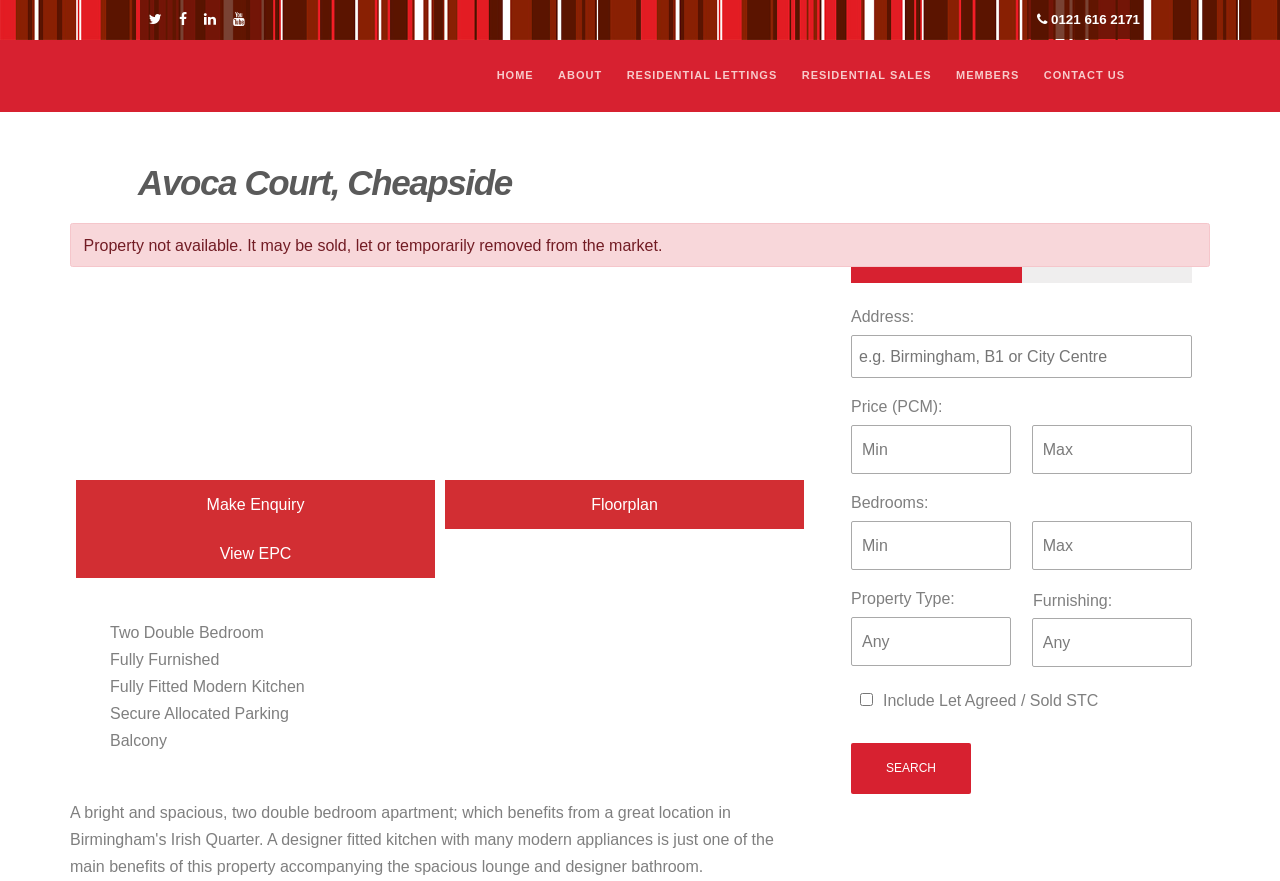Determine and generate the text content of the webpage's headline.

Avoca Court, Cheapside